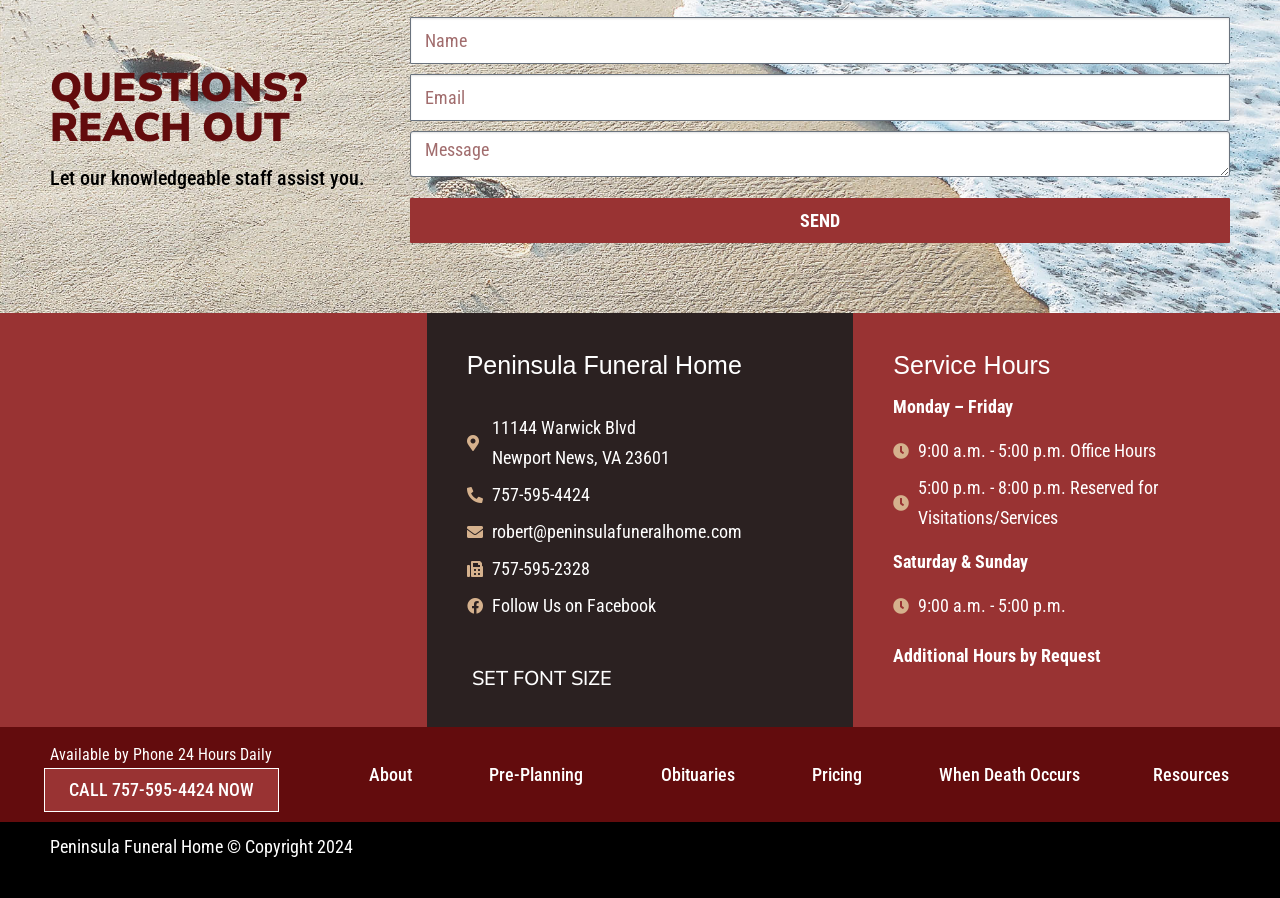Please identify the bounding box coordinates of the clickable element to fulfill the following instruction: "Call 757-595-4424". The coordinates should be four float numbers between 0 and 1, i.e., [left, top, right, bottom].

[0.034, 0.856, 0.218, 0.905]